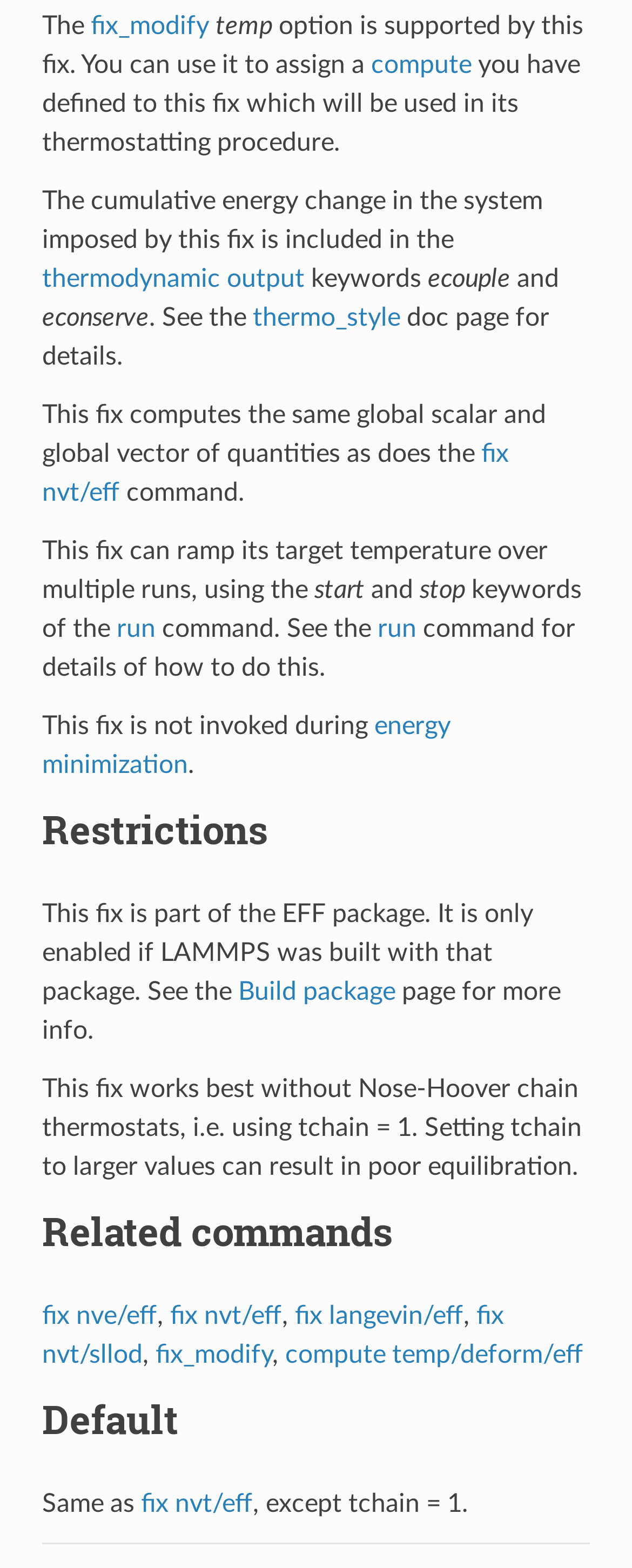Find and indicate the bounding box coordinates of the region you should select to follow the given instruction: "click the 'fix_modify' link".

[0.143, 0.008, 0.33, 0.025]